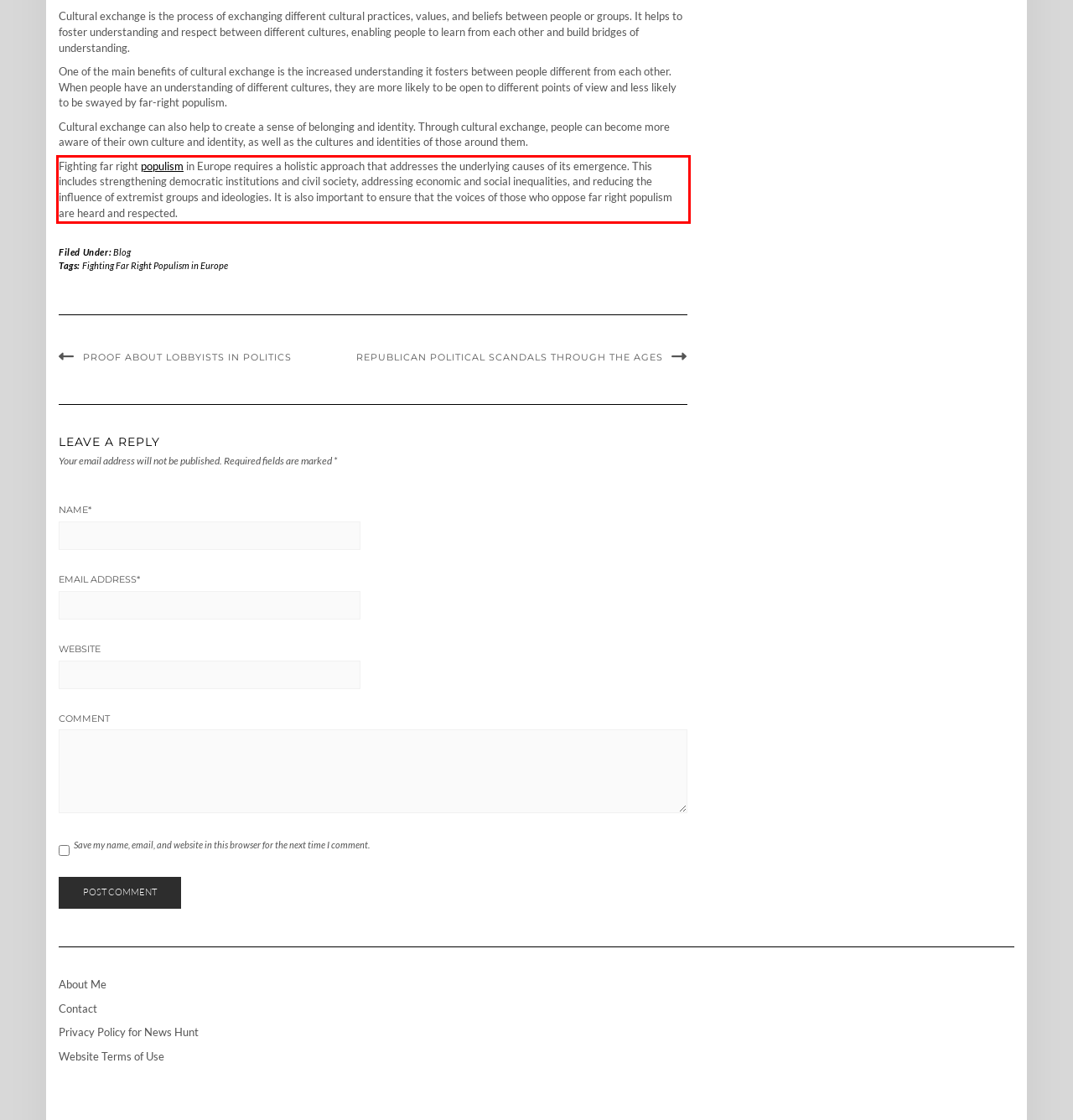Given a screenshot of a webpage, identify the red bounding box and perform OCR to recognize the text within that box.

Fighting far right populism in Europe requires a holistic approach that addresses the underlying causes of its emergence. This includes strengthening democratic institutions and civil society, addressing economic and social inequalities, and reducing the influence of extremist groups and ideologies. It is also important to ensure that the voices of those who oppose far right populism are heard and respected.